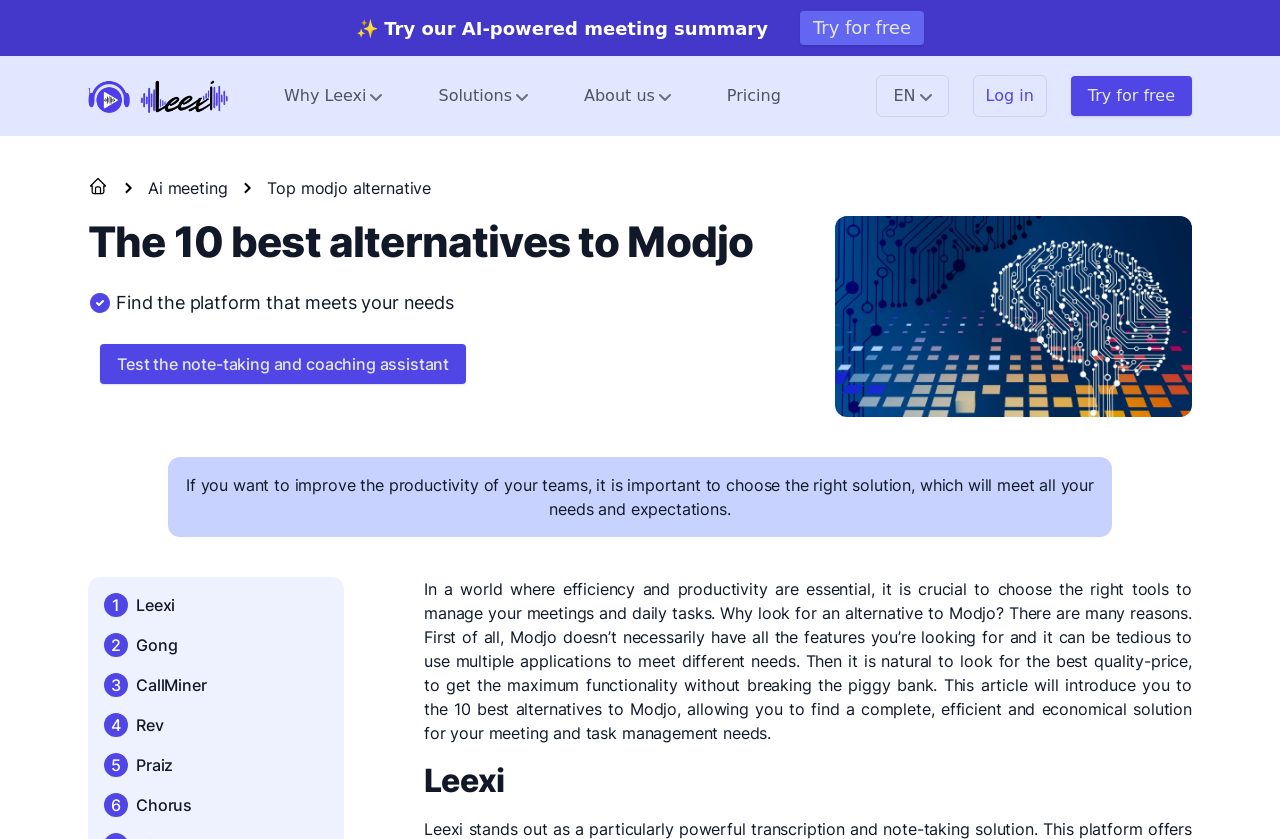What is the name of the first alternative to Modjo listed?
Please give a well-detailed answer to the question.

The link '1 Leexi' at coordinates [0.081, 0.707, 0.256, 0.735] suggests that the first alternative to Modjo listed is Leexi.